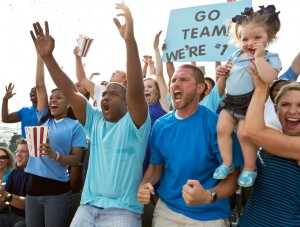What is the age of the child in the foreground?
Respond with a short answer, either a single word or a phrase, based on the image.

Young